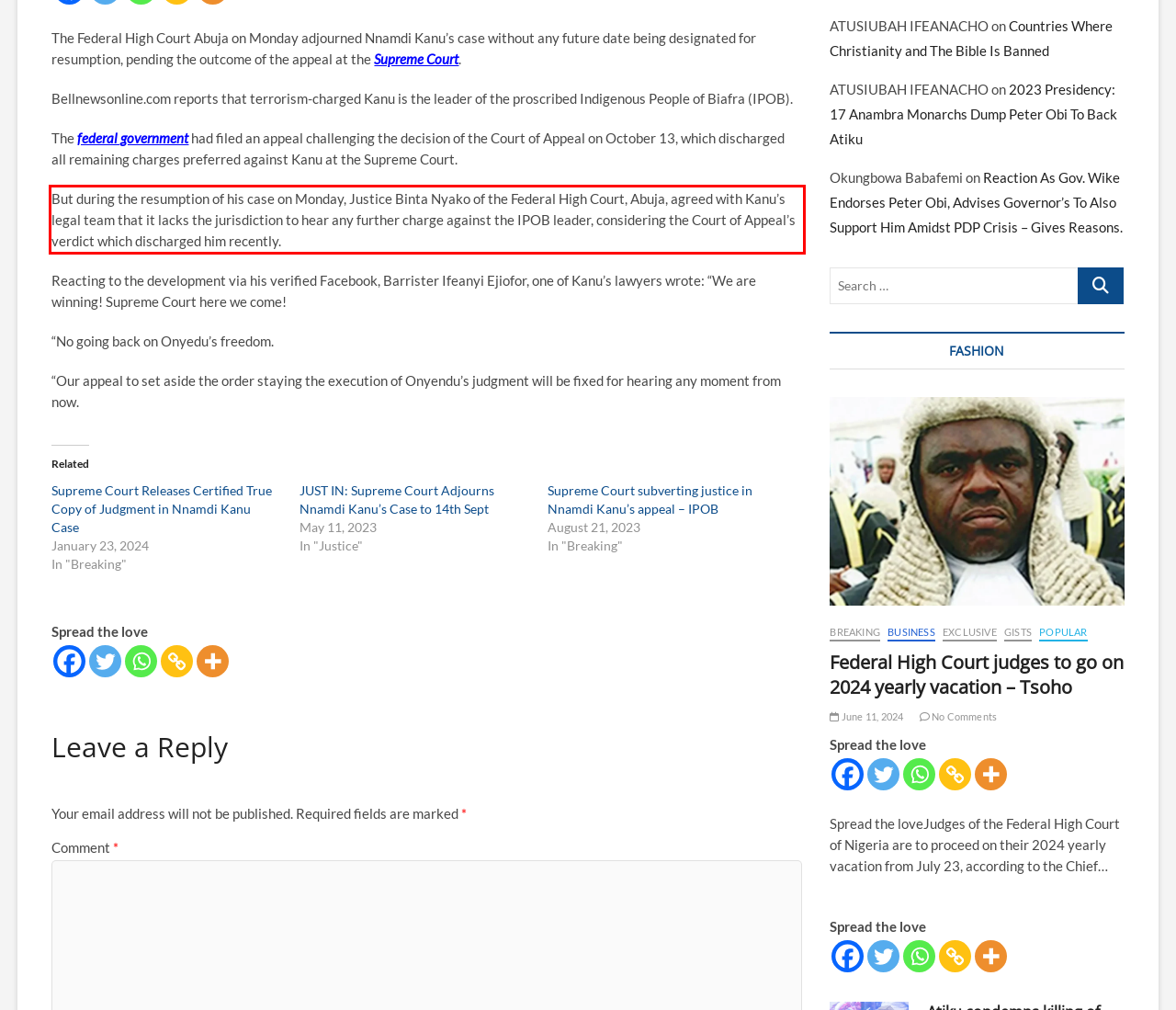You have a screenshot of a webpage with a UI element highlighted by a red bounding box. Use OCR to obtain the text within this highlighted area.

But during the resumption of his case on Monday, Justice Binta Nyako of the Federal High Court, Abuja, agreed with Kanu’s legal team that it lacks the jurisdiction to hear any further charge against the IPOB leader, considering the Court of Appeal’s verdict which discharged him recently.